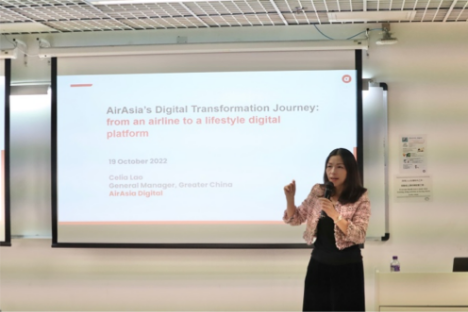When was the presentation held?
Identify the answer in the screenshot and reply with a single word or phrase.

19 October 2022